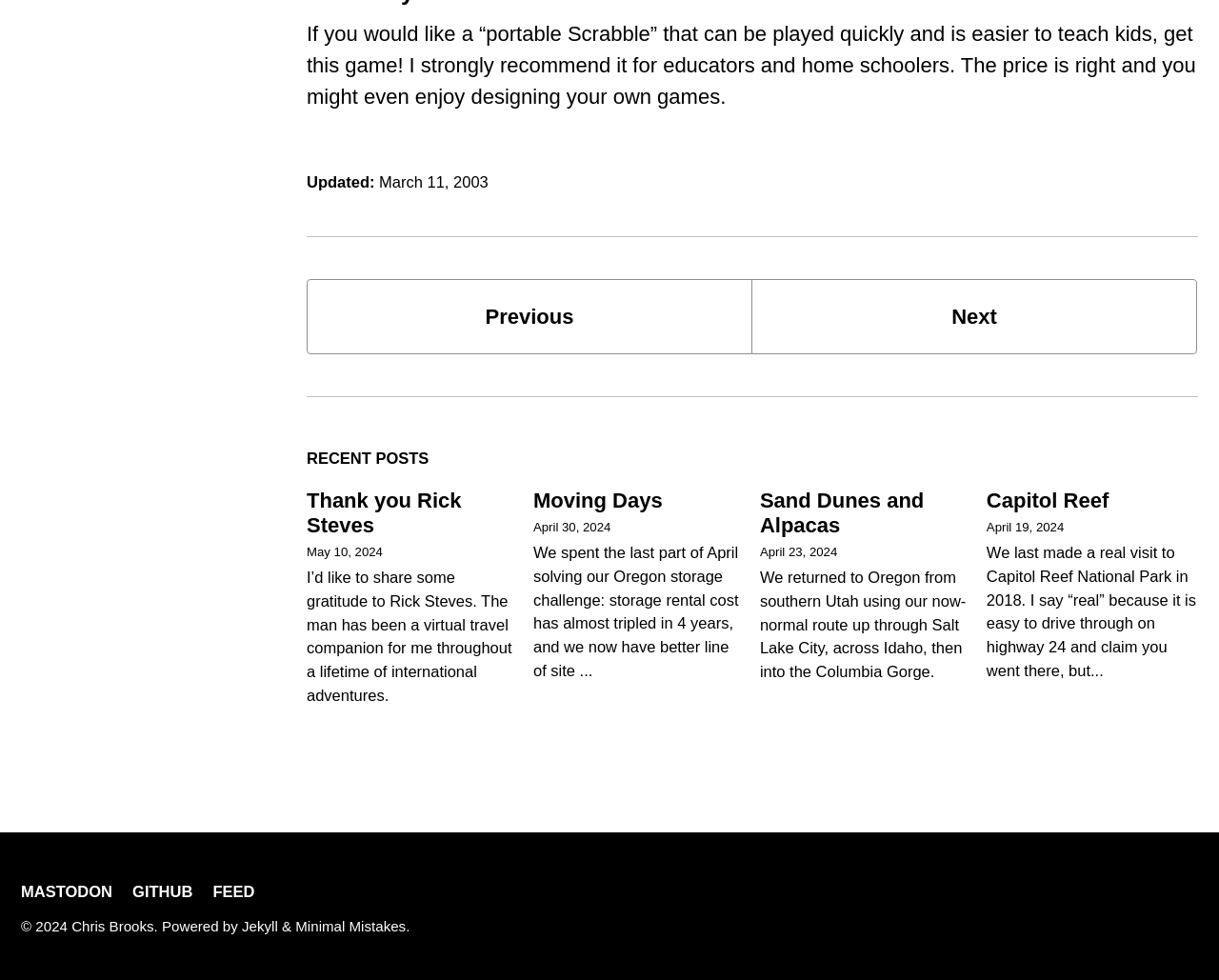Provide the bounding box coordinates, formatted as (top-left x, top-left y, bottom-right x, bottom-right y), with all values being floating point numbers between 0 and 1. Identify the bounding box of the UI element that matches the description: Sand Dunes and Alpacas

[0.623, 0.498, 0.758, 0.548]